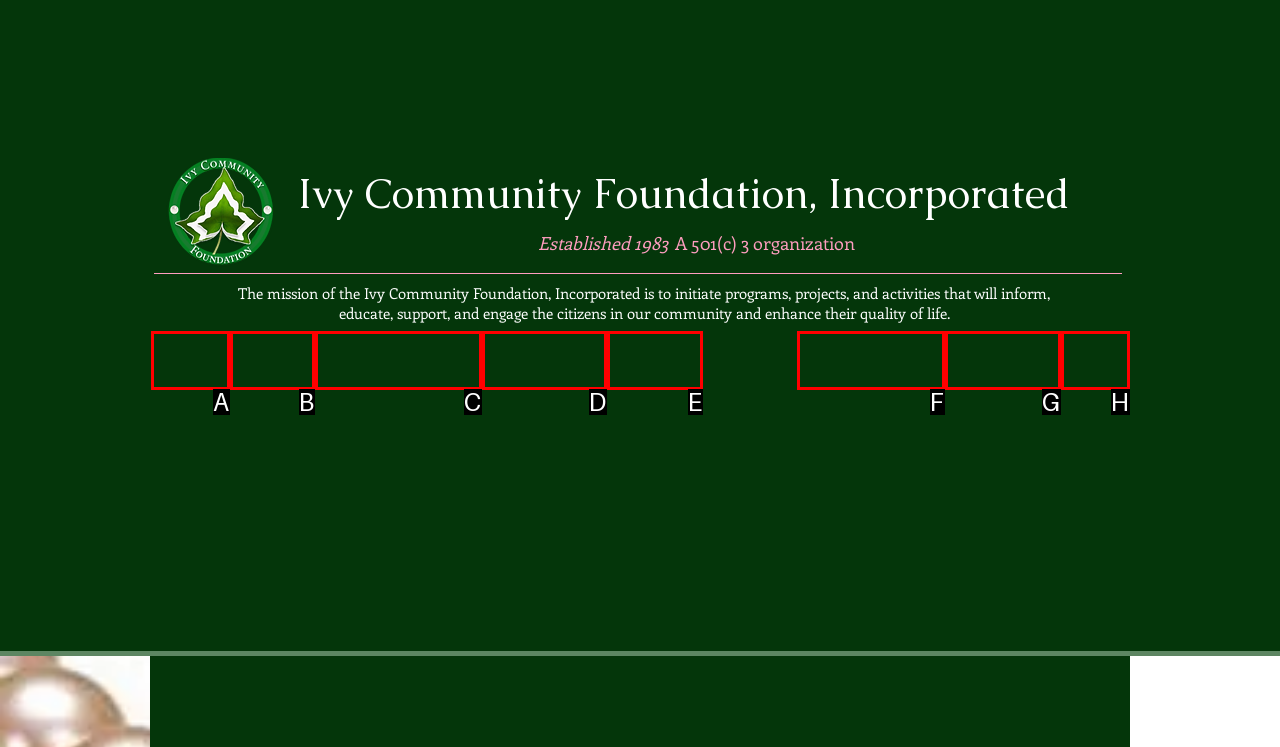Select the option that corresponds to the description: PCP DEBUTANTES
Respond with the letter of the matching choice from the options provided.

C